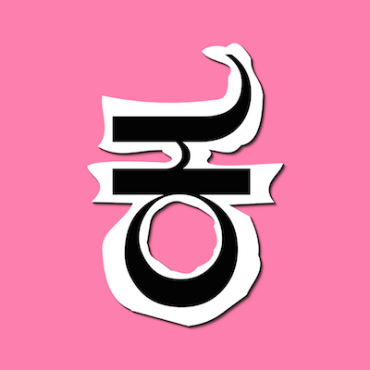What is the Kannada letter represented in the image?
Examine the image and give a concise answer in one word or a short phrase.

ಕ